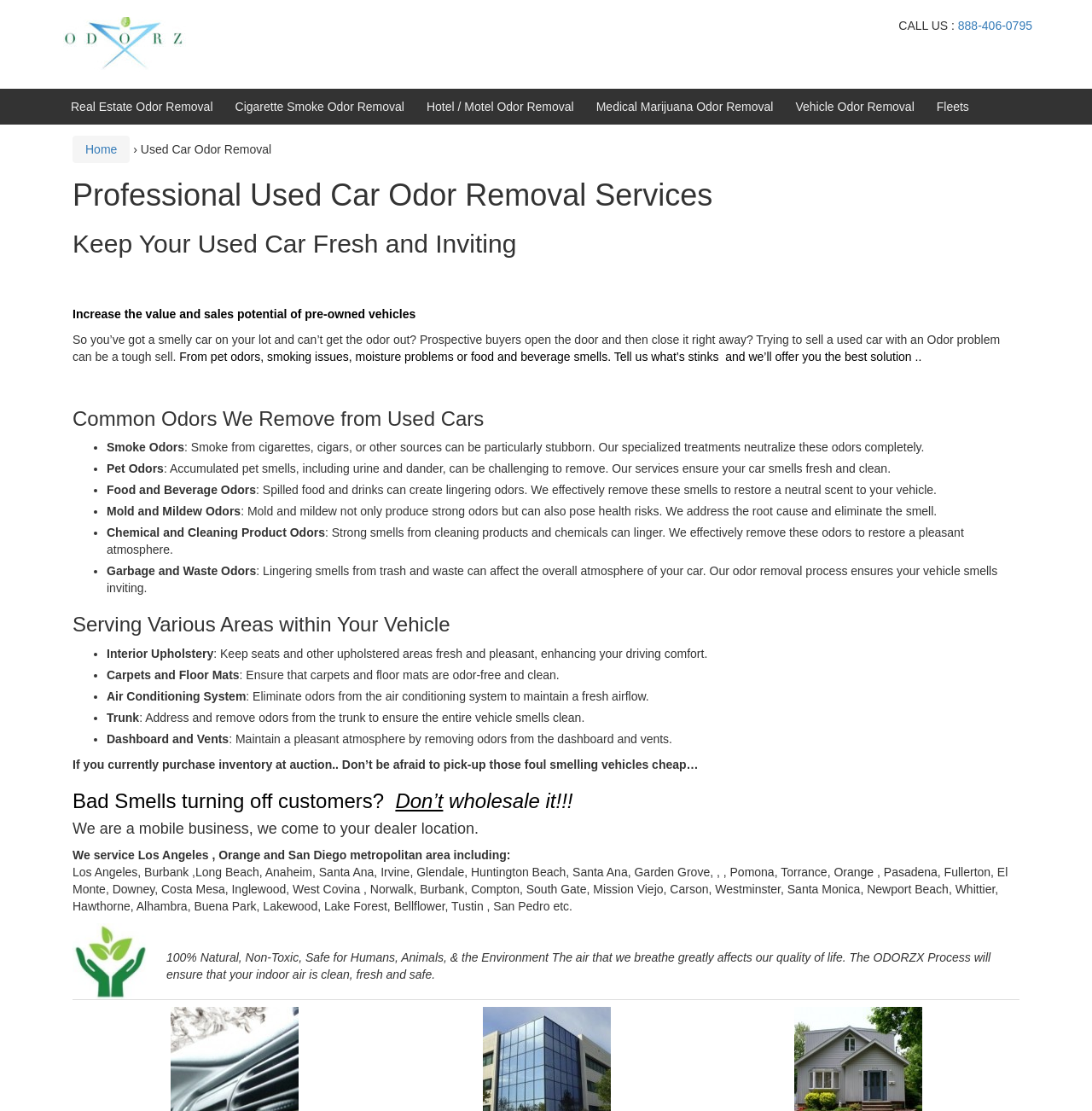What areas does the odor removal service cover?
Please provide a detailed and thorough answer to the question.

I found the areas covered by the service by reading the text 'We service Los Angeles, Orange and San Diego metropolitan area including:' and the subsequent list of cities.